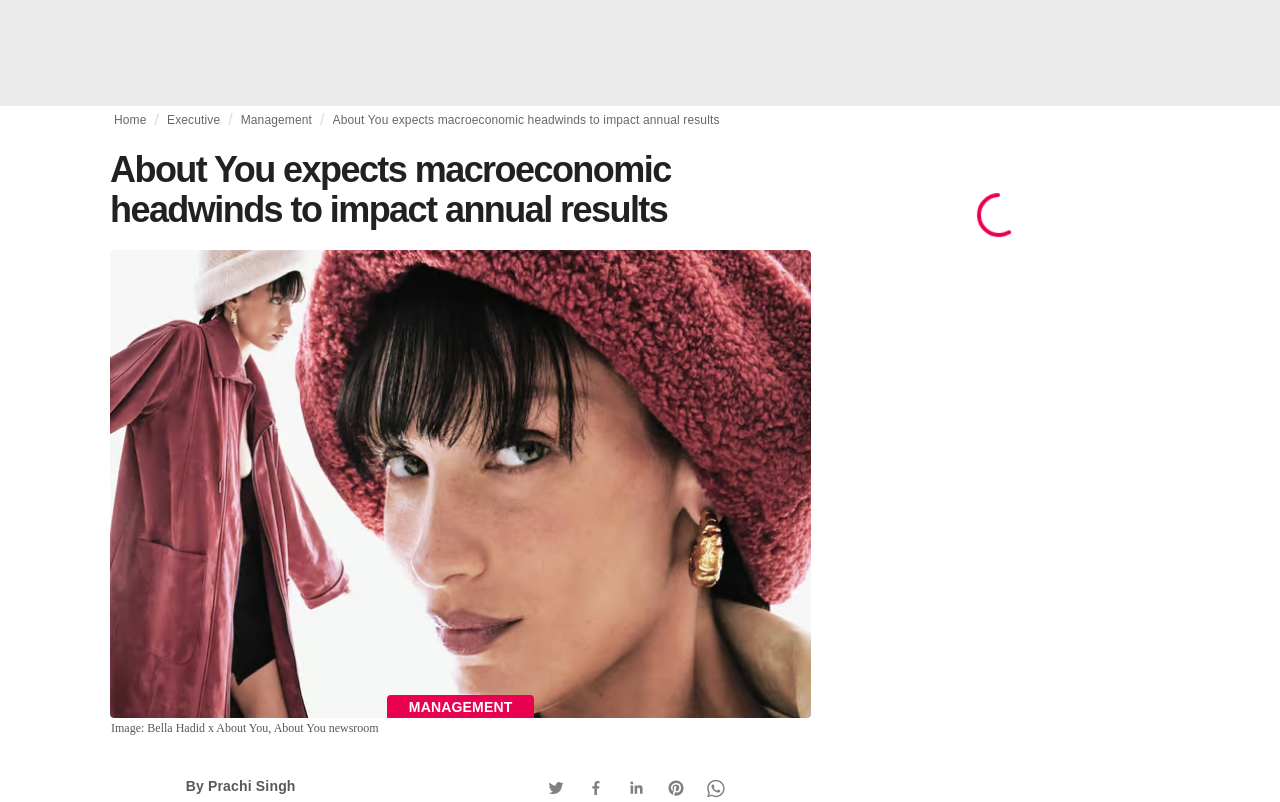Using floating point numbers between 0 and 1, provide the bounding box coordinates in the format (top-left x, top-left y, bottom-right x, bottom-right y). Locate the UI element described here: By Prachi Singh

[0.145, 0.97, 0.231, 0.989]